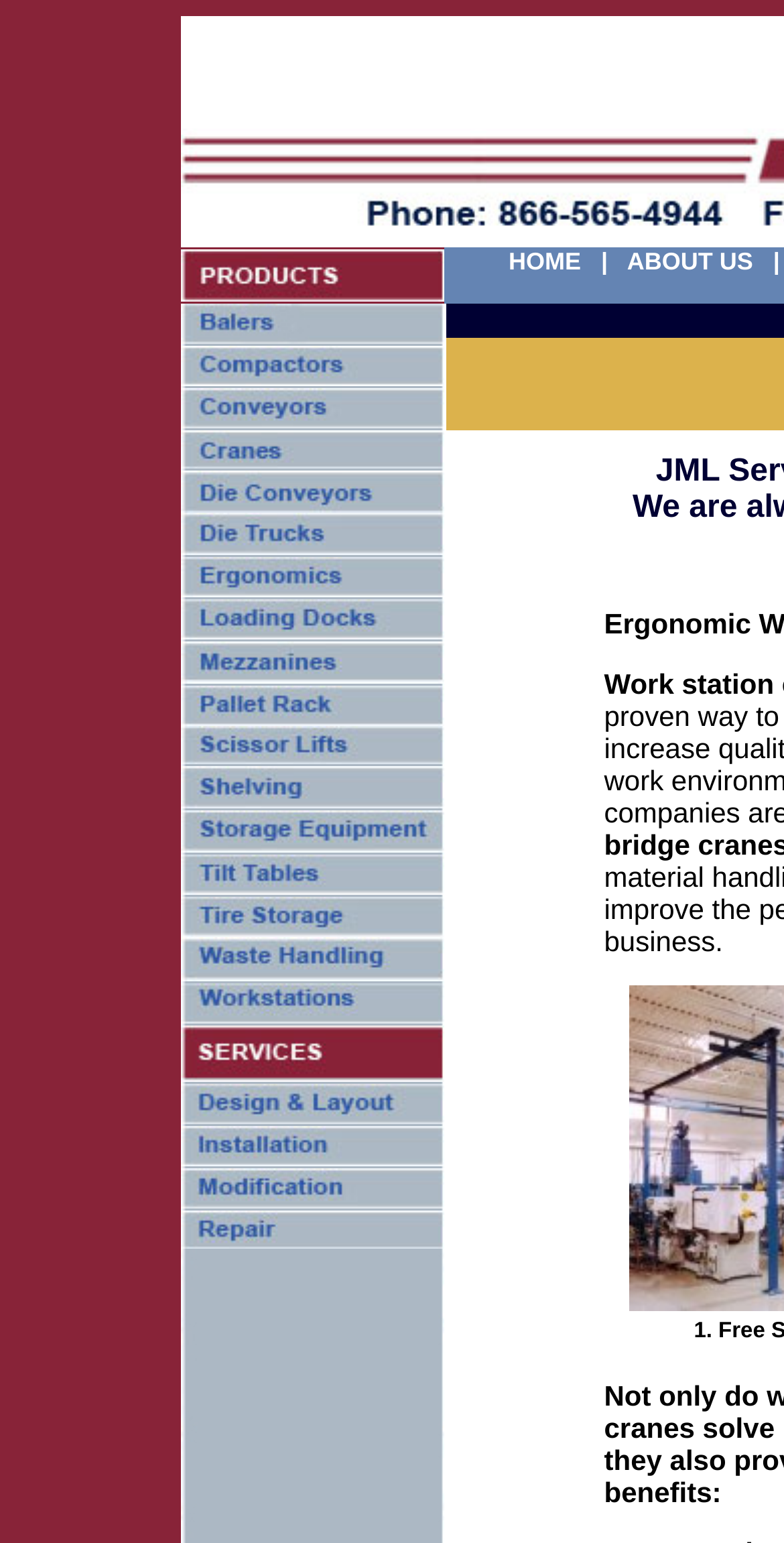What is the purpose of the image?
Please provide a single word or phrase answer based on the image.

Unknown